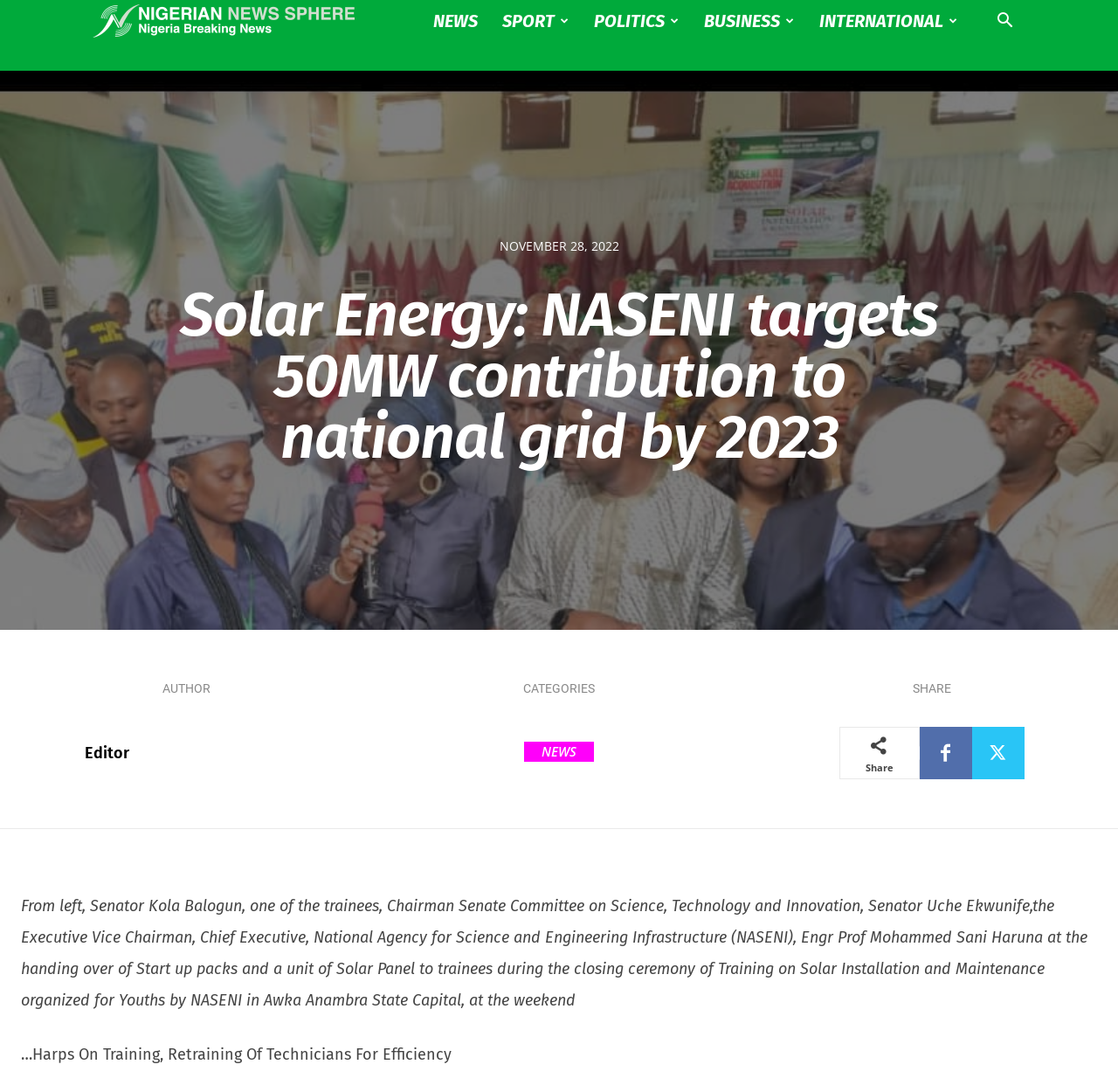Please determine the bounding box coordinates of the element's region to click for the following instruction: "View Editor profile".

[0.019, 0.67, 0.073, 0.71]